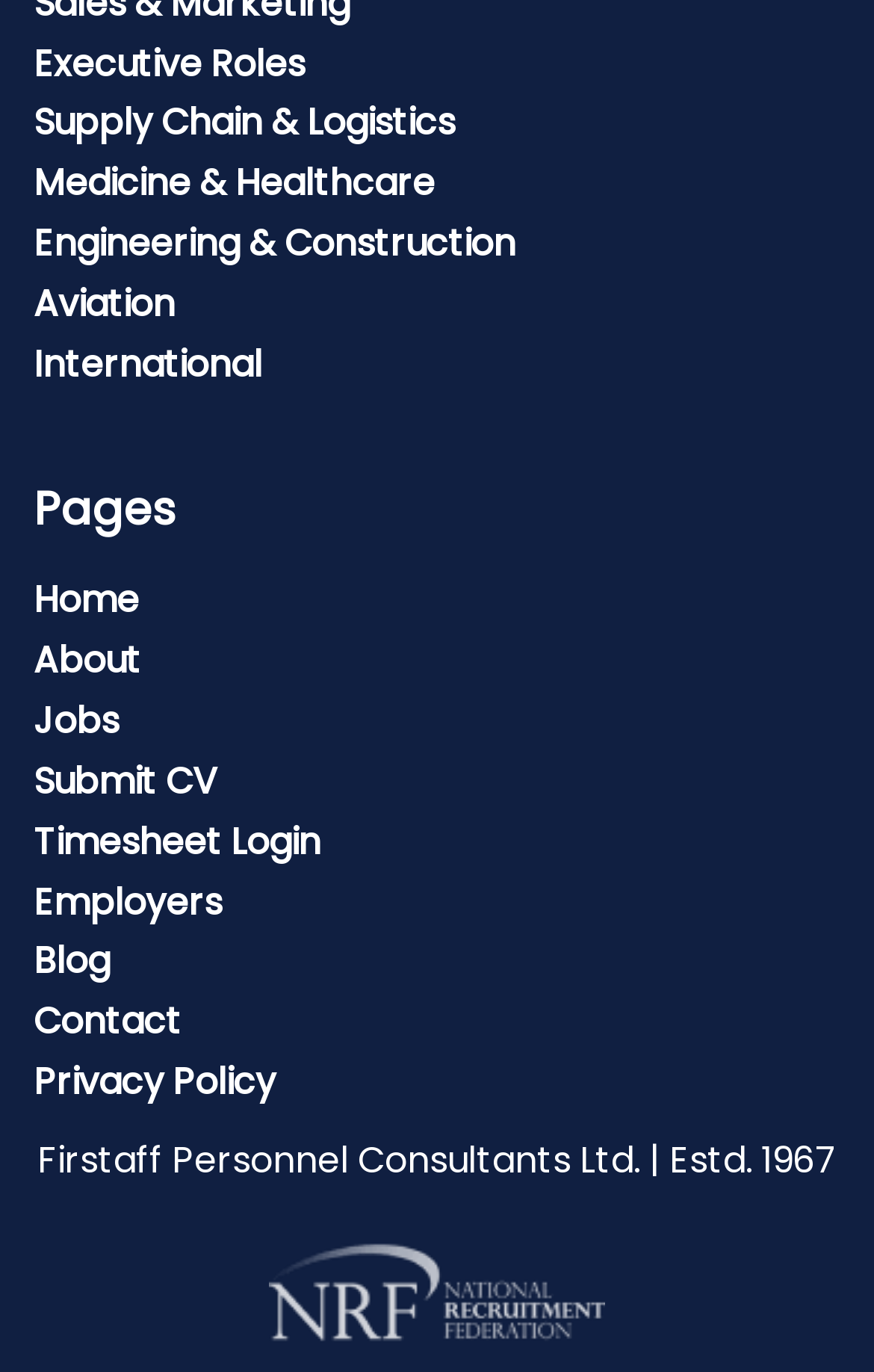Please analyze the image and provide a thorough answer to the question:
What is the purpose of the 'Submit CV' link?

Based on the context of the webpage, I infer that the 'Submit CV' link is intended for job seekers to submit their curriculum vitae, likely for job applications or recruitment purposes.